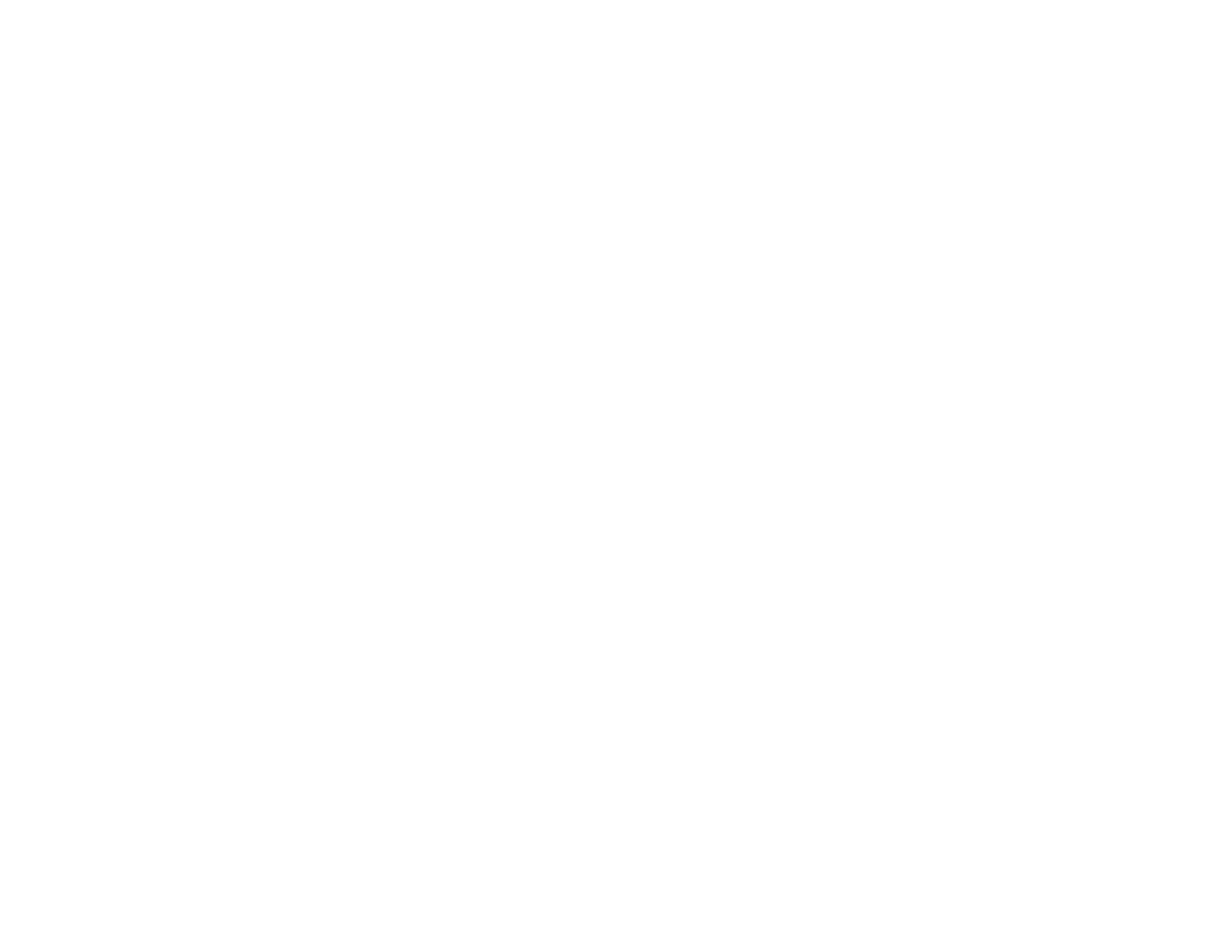Using the provided element description "Trail Status", determine the bounding box coordinates of the UI element.

[0.525, 0.783, 0.586, 0.801]